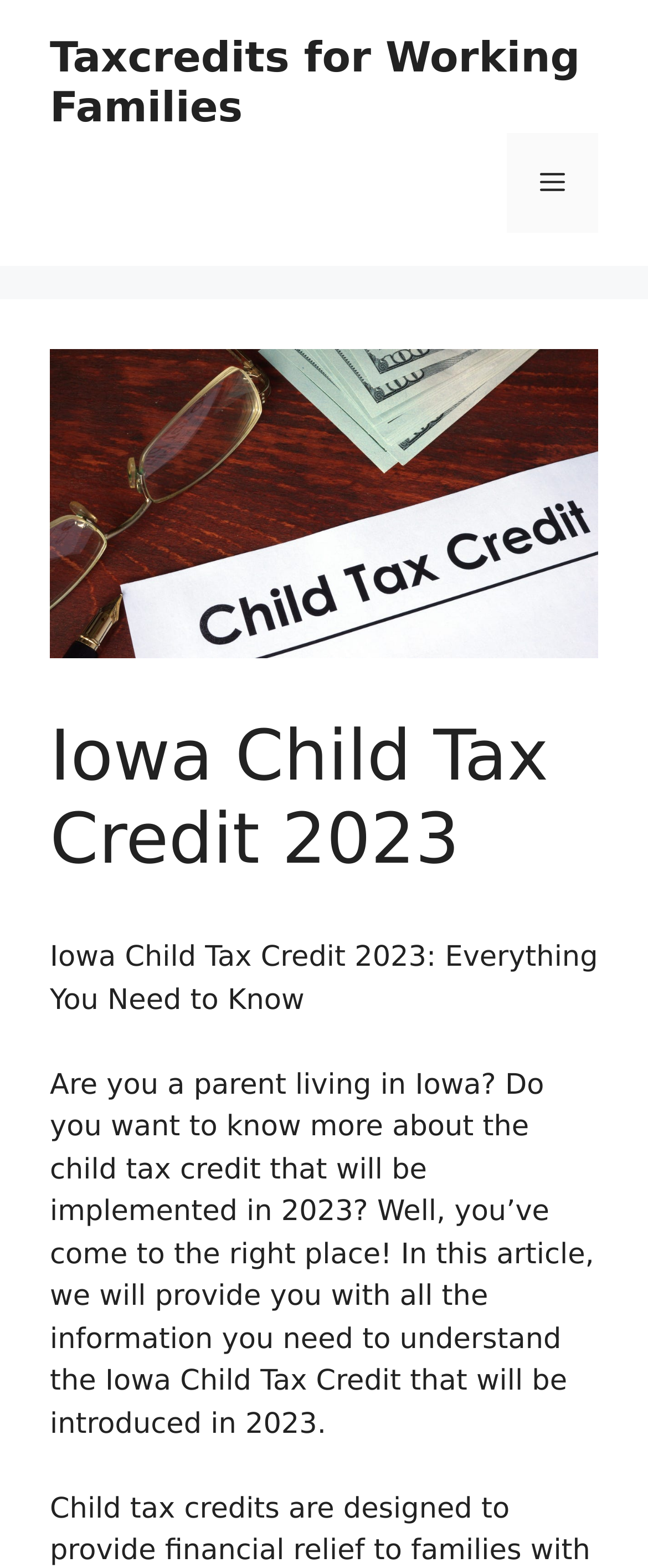Answer briefly with one word or phrase:
What is the tone of the webpage?

Informative